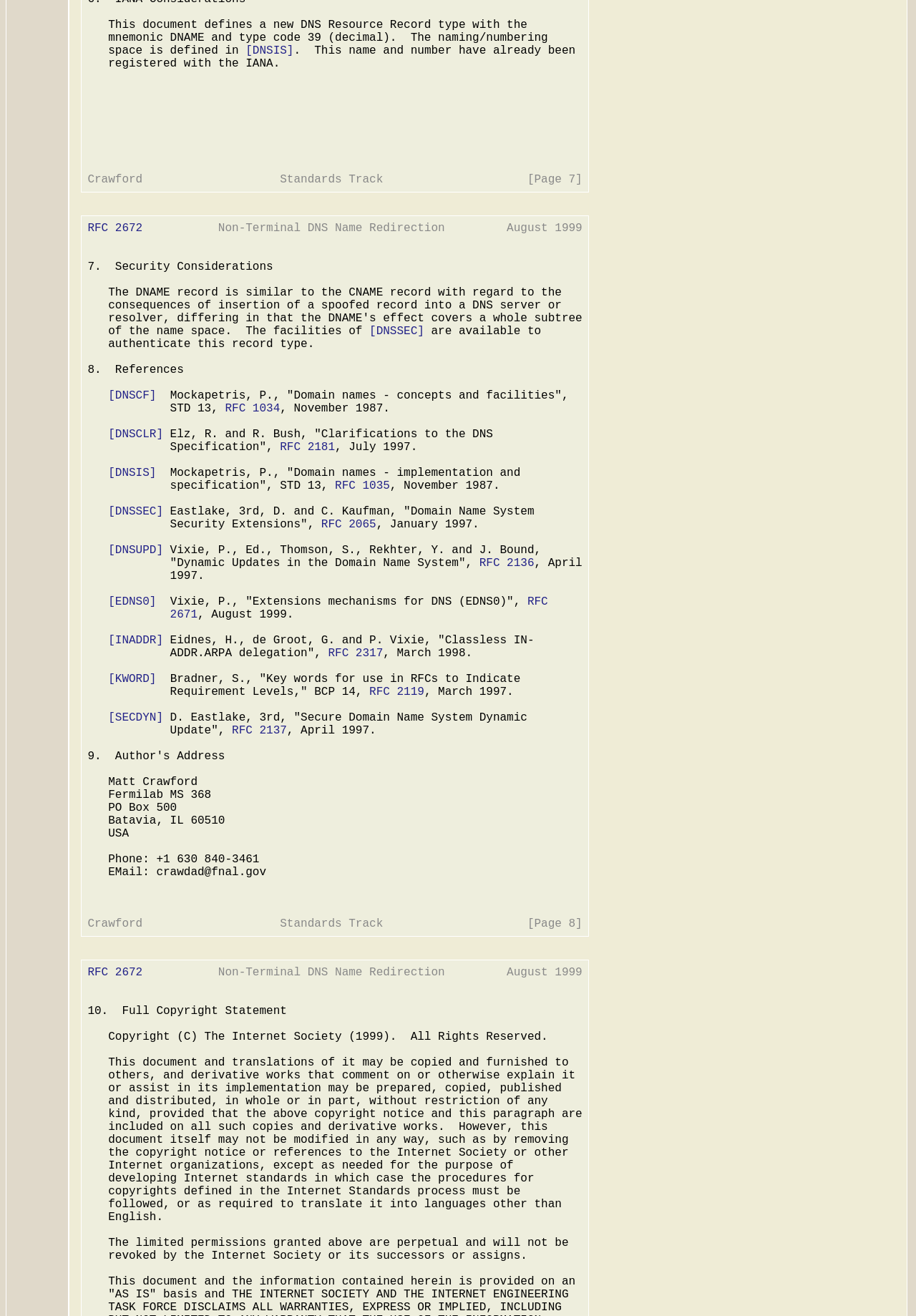From the element description: "RFC 2672", extract the bounding box coordinates of the UI element. The coordinates should be expressed as four float numbers between 0 and 1, in the order [left, top, right, bottom].

[0.096, 0.379, 0.156, 0.389]